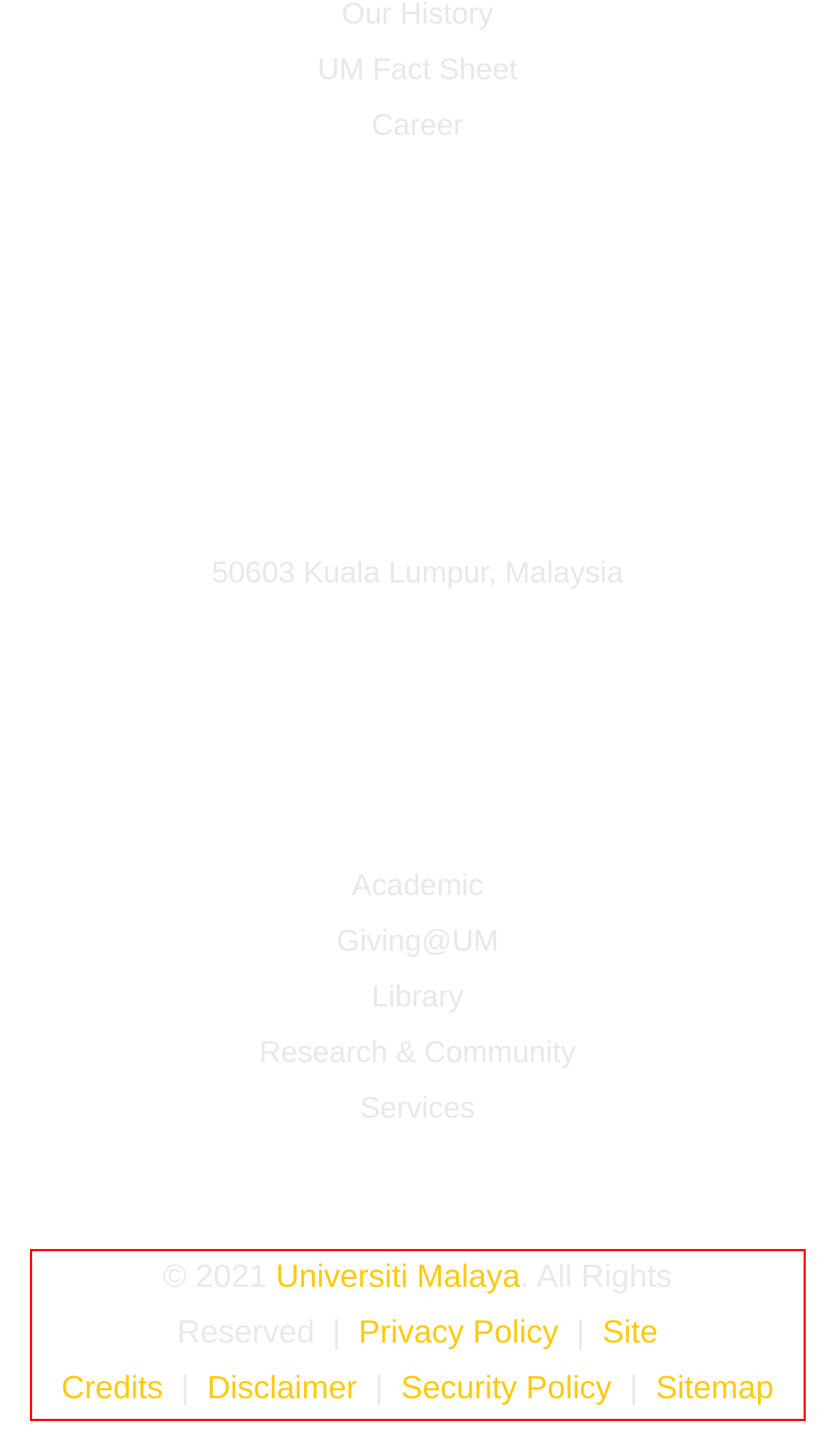You are looking at a screenshot of a webpage with a red rectangle bounding box. Use OCR to identify and extract the text content found inside this red bounding box.

© 2021 Universiti Malaya. All Rights Reserved | Privacy Policy | Site Credits | Disclaimer | Security Policy | Sitemap